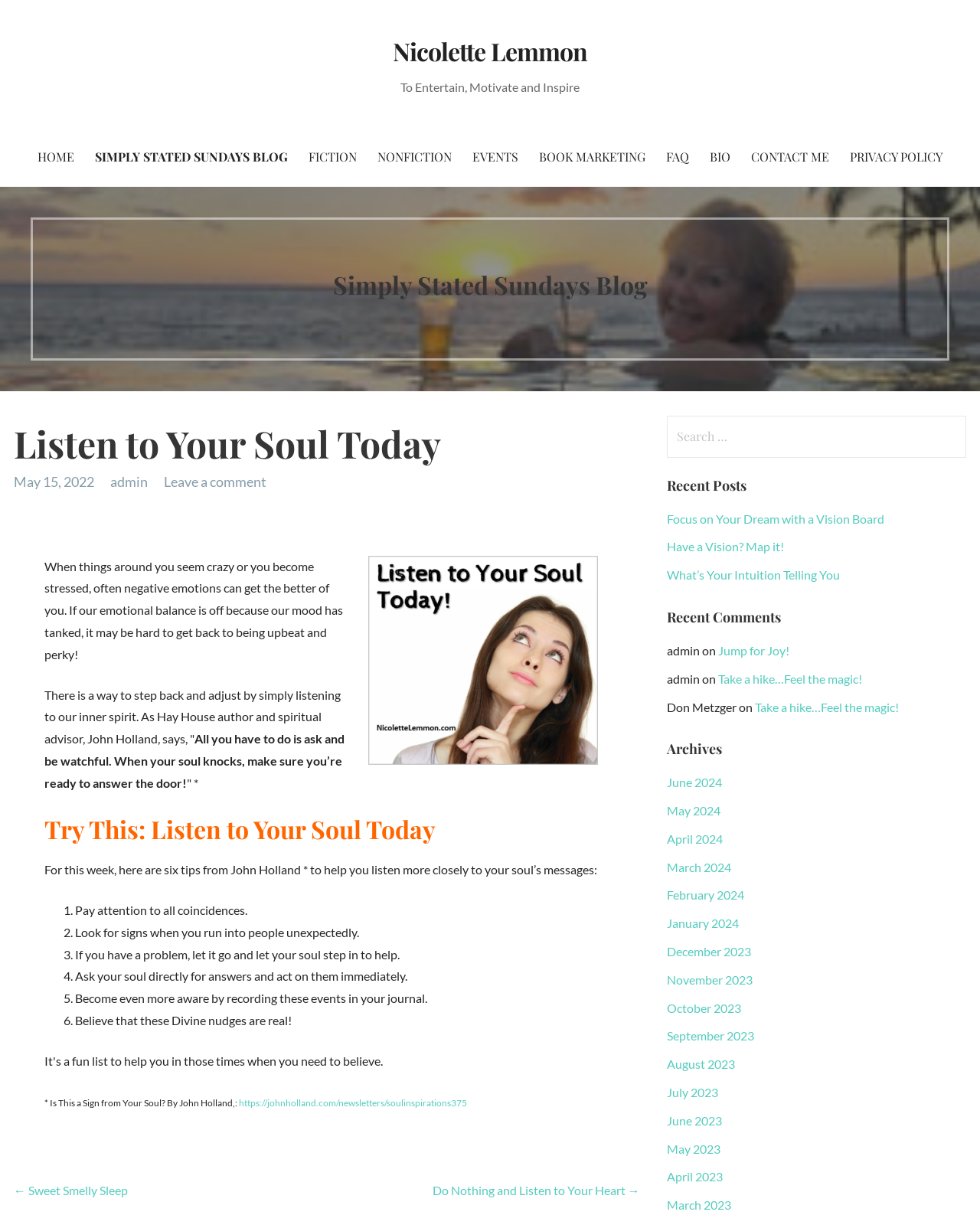How many recent posts are listed?
Using the picture, provide a one-word or short phrase answer.

3